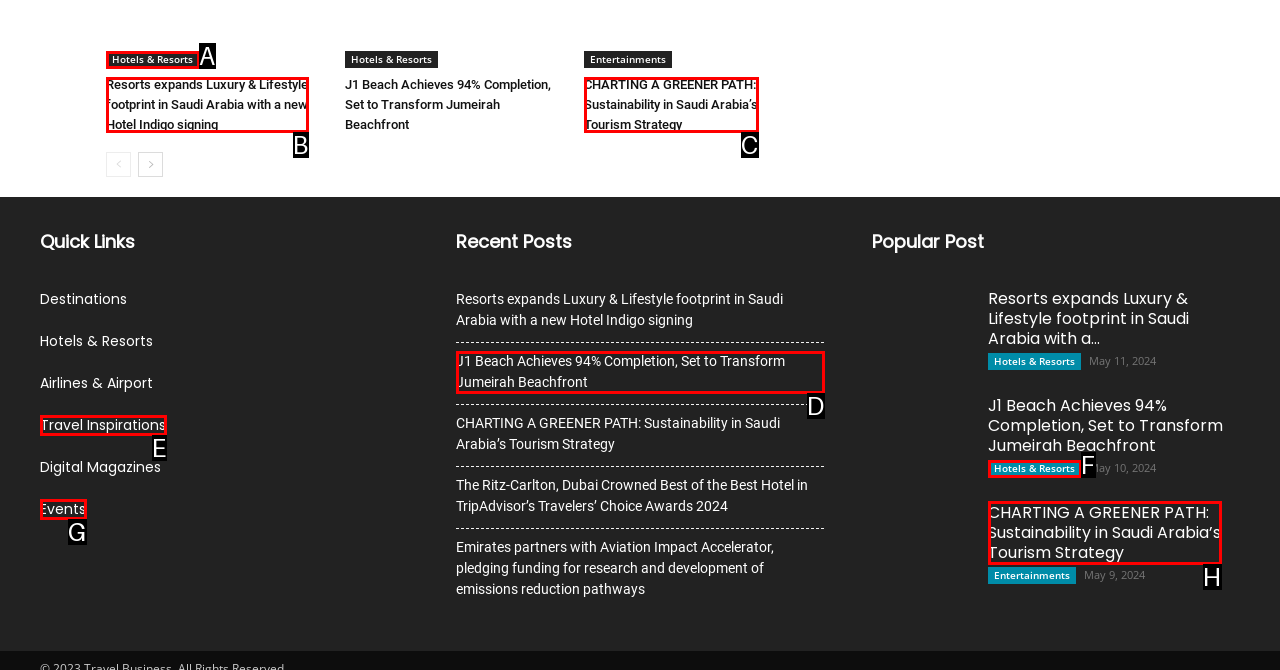Identify the HTML element that corresponds to the following description: Travel Inspirations. Provide the letter of the correct option from the presented choices.

E